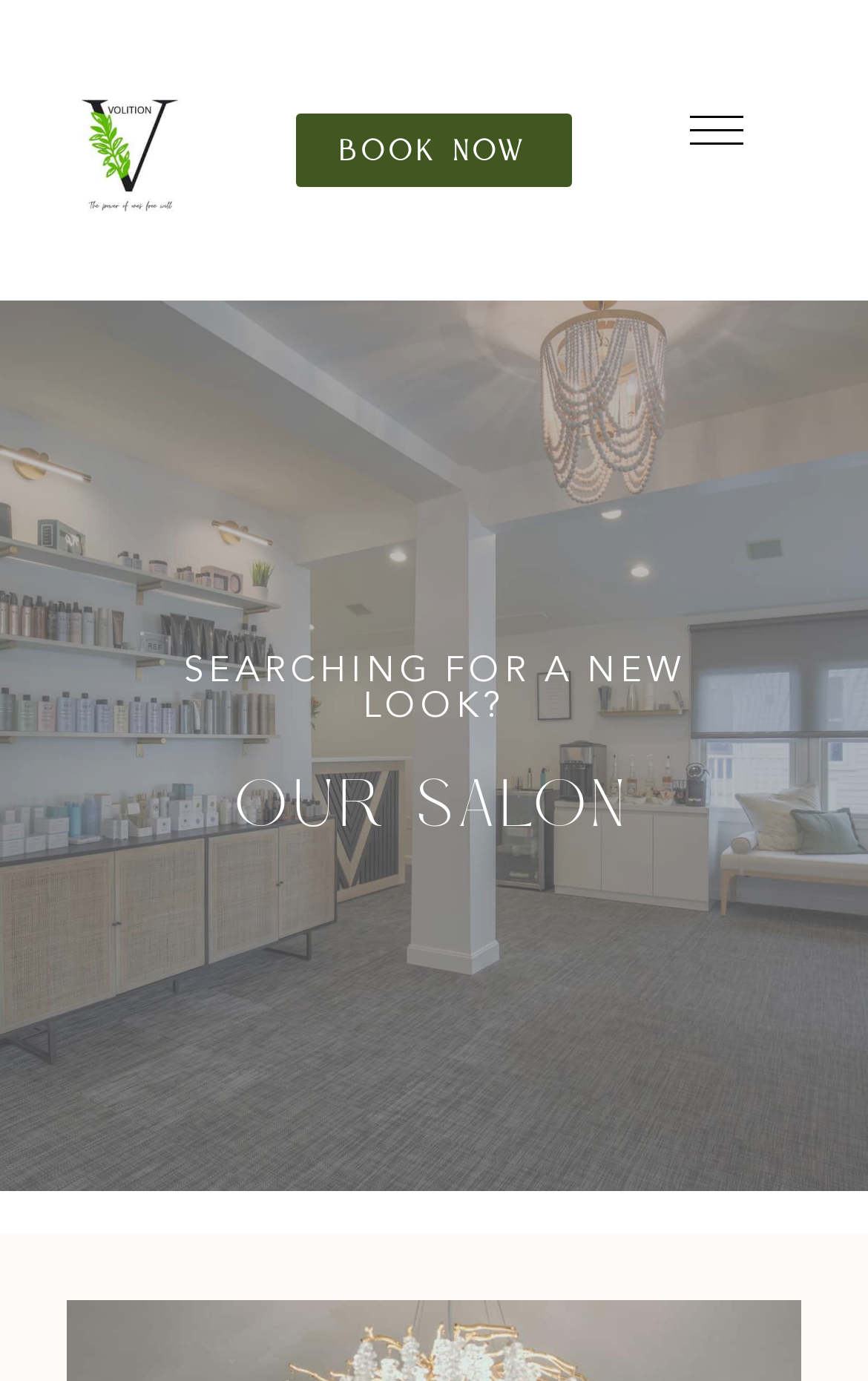Answer briefly with one word or phrase:
What is the name of the salon?

Salon Volition